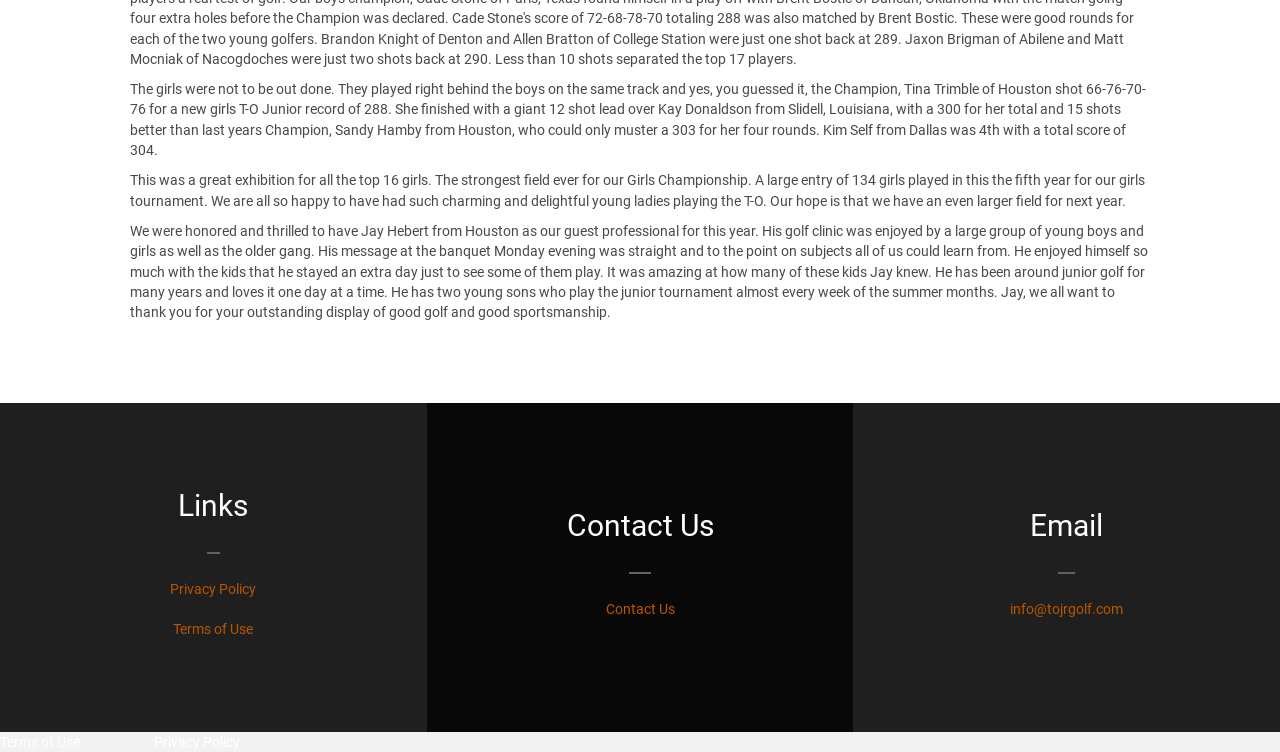From the screenshot, find the bounding box of the UI element matching this description: "info@tojrgolf.com". Supply the bounding box coordinates in the form [left, top, right, bottom], each a float between 0 and 1.

[0.789, 0.799, 0.877, 0.821]